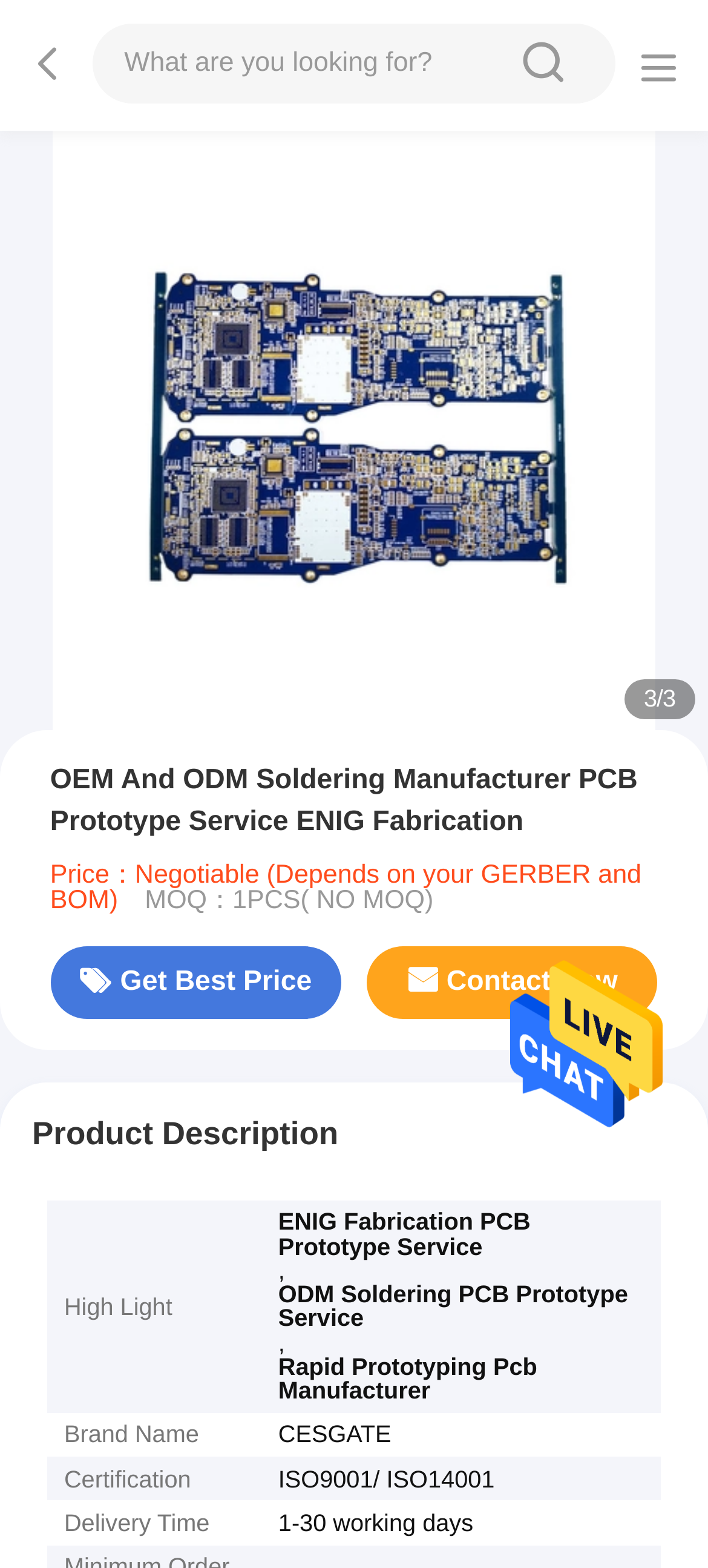What is the brand name of the product?
Carefully analyze the image and provide a detailed answer to the question.

I found the brand name by looking at the table with product details, where it is listed as 'CESGATE' in the 'Brand Name' row.